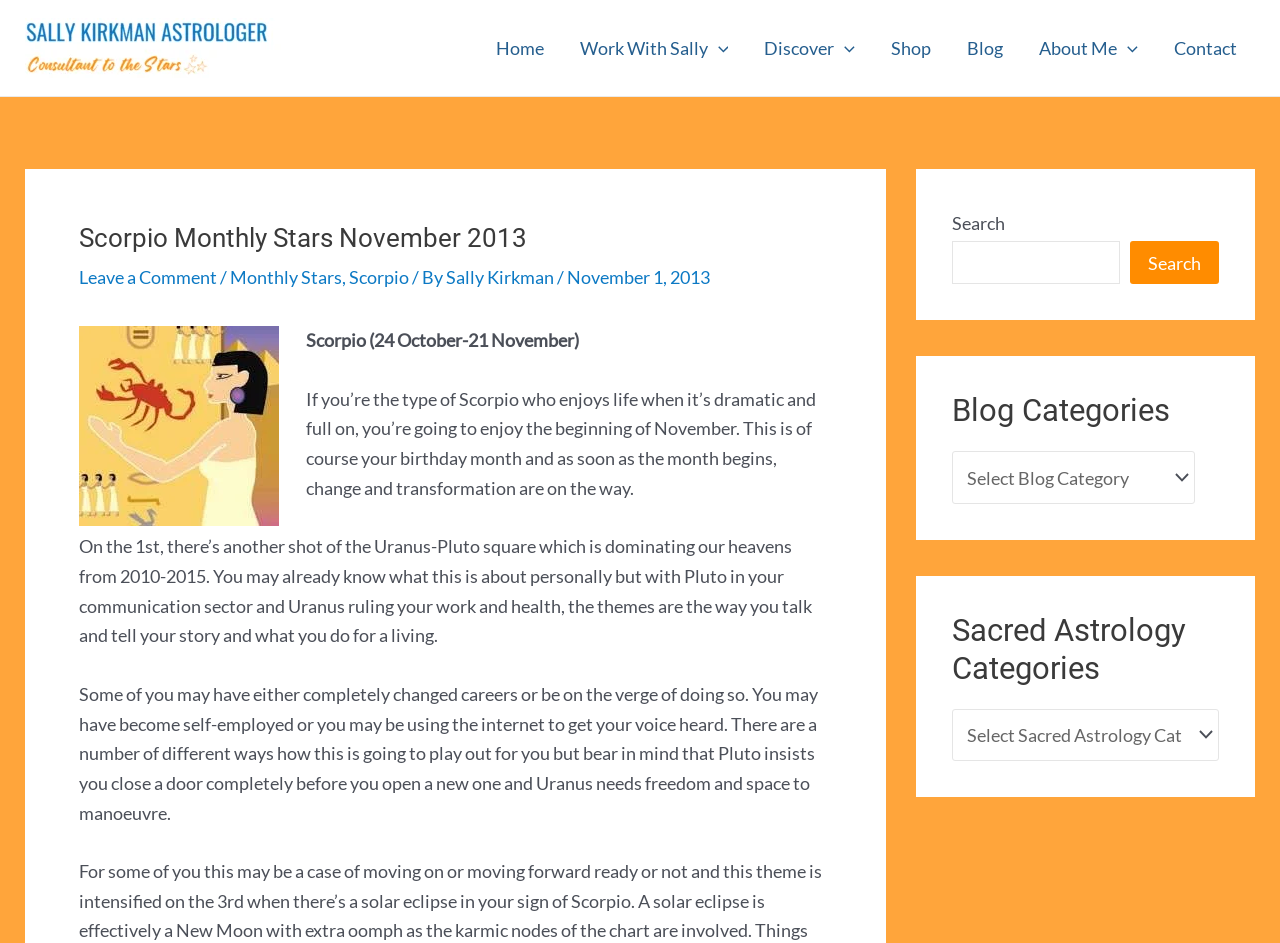Please find the bounding box coordinates of the section that needs to be clicked to achieve this instruction: "Click on the 'Home' link".

[0.373, 0.019, 0.439, 0.083]